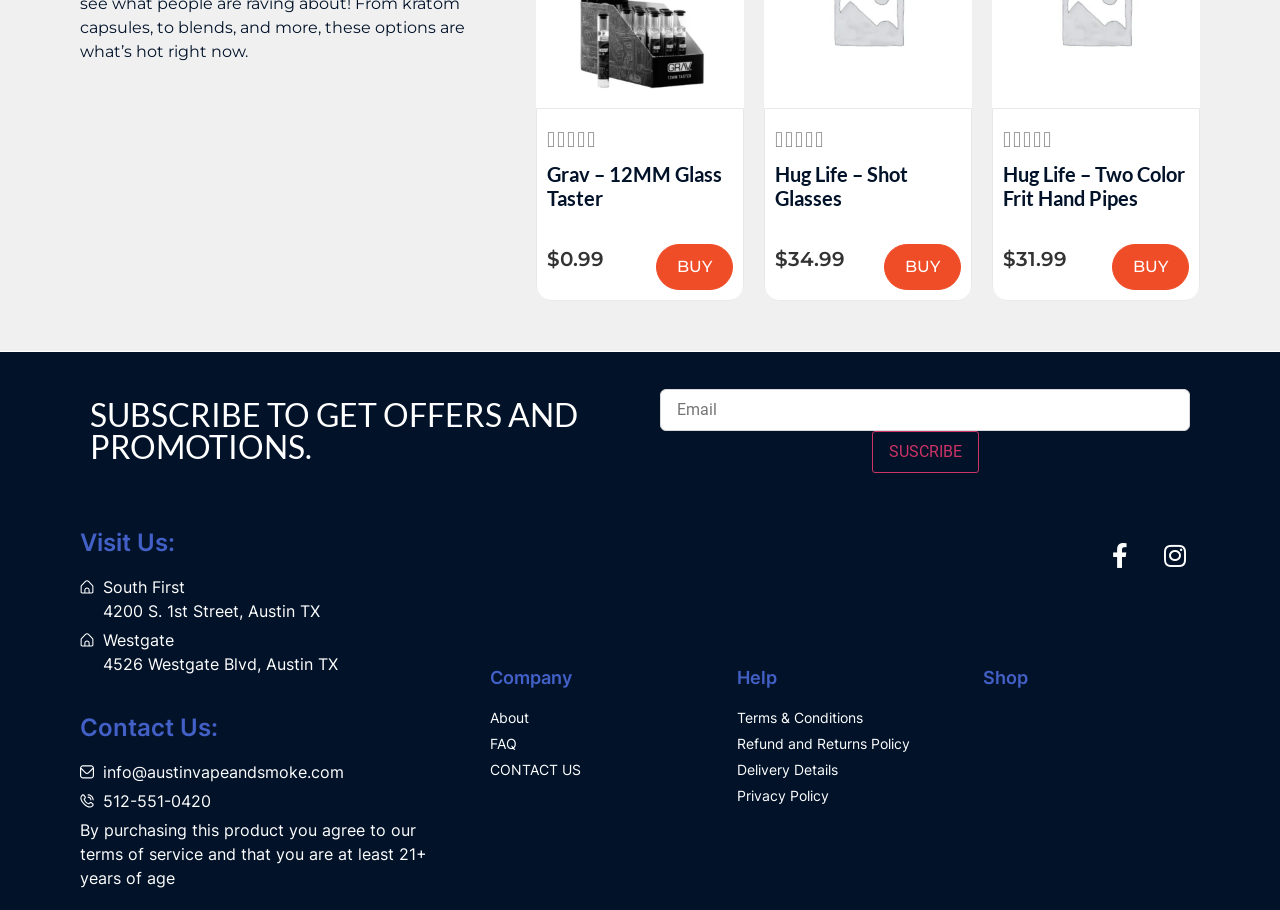Please determine the bounding box coordinates of the clickable area required to carry out the following instruction: "Click on the 'Home' link". The coordinates must be four float numbers between 0 and 1, represented as [left, top, right, bottom].

None